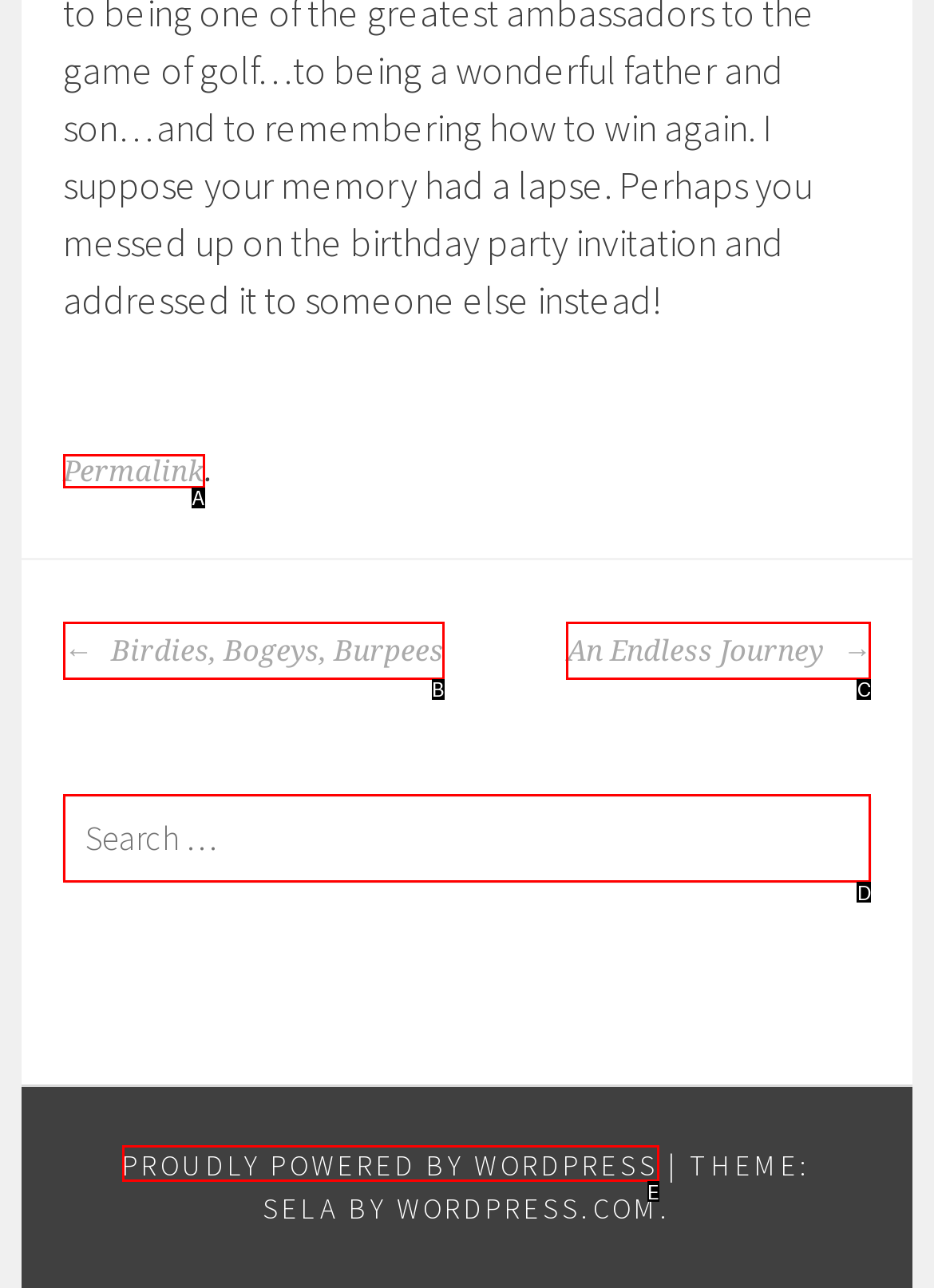Based on the element described as: Birdies, Bogeys, Burpees
Find and respond with the letter of the correct UI element.

B